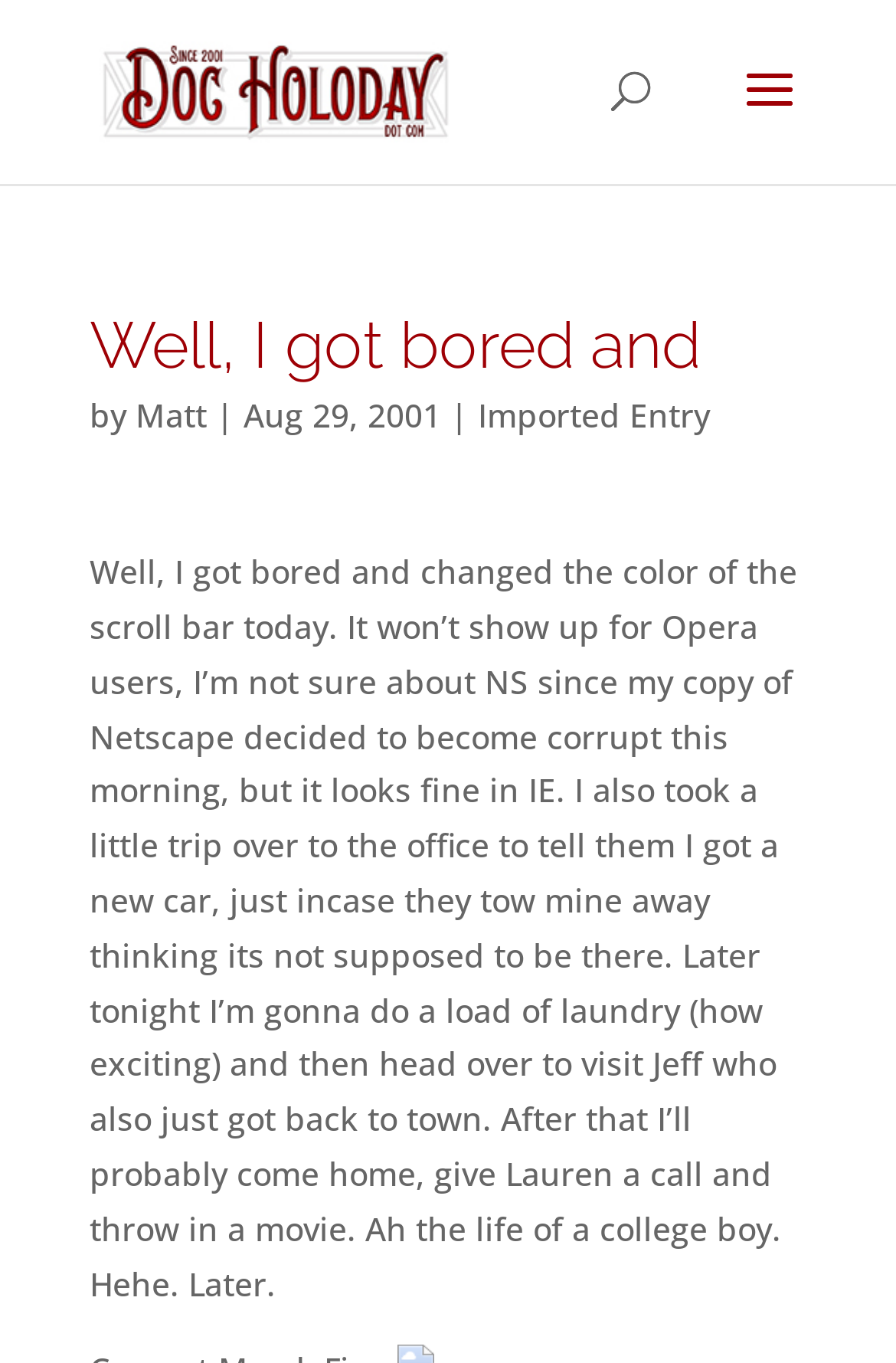What did the author do to the scroll bar?
Use the information from the image to give a detailed answer to the question.

According to the text, the author 'got bored and changed the color of the scroll bar today', indicating that the author modified the scroll bar's color.